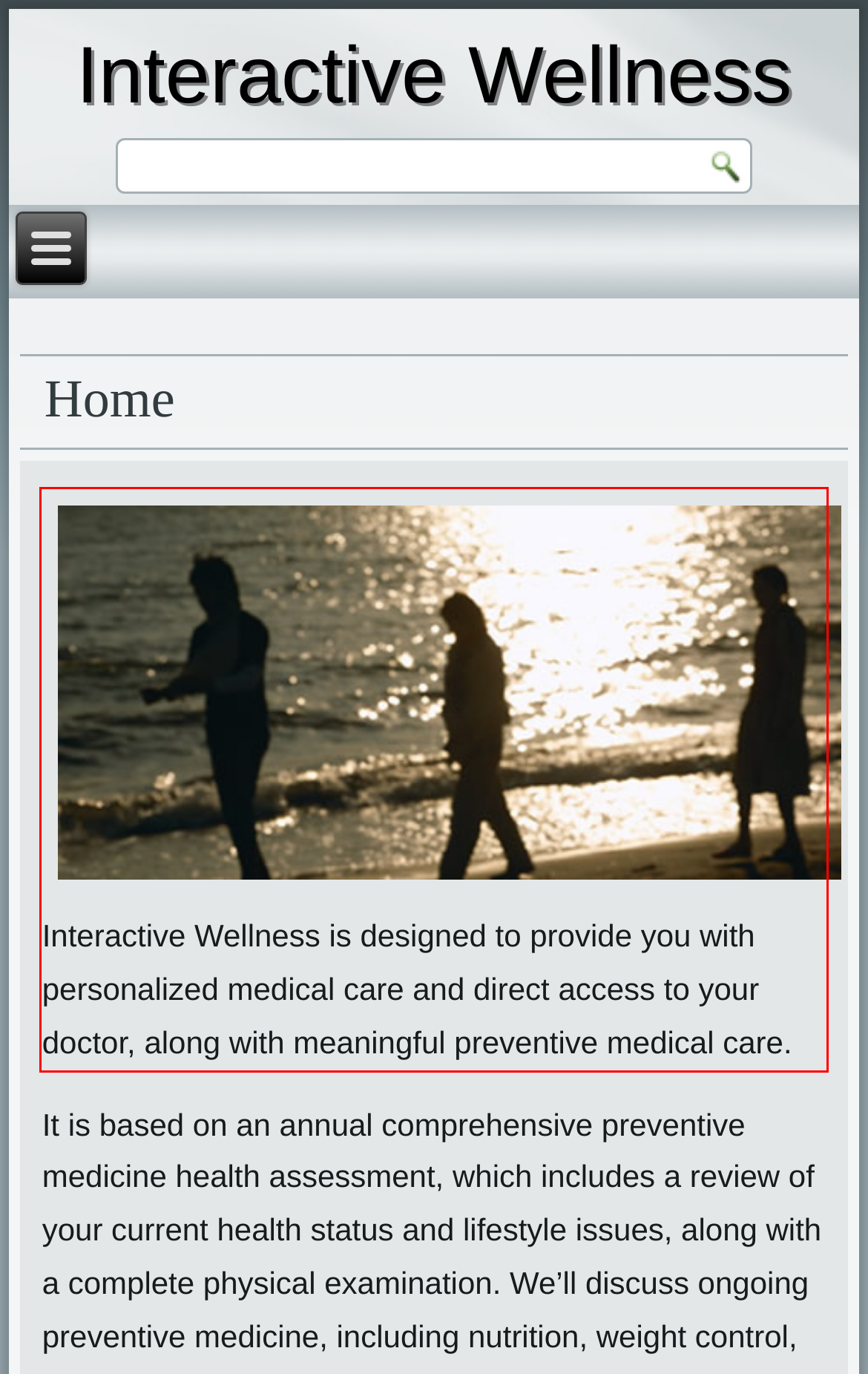With the given screenshot of a webpage, locate the red rectangle bounding box and extract the text content using OCR.

Interactive Wellness is designed to provide you with personalized medical care and direct access to your doctor, along with meaningful preventive medical care.